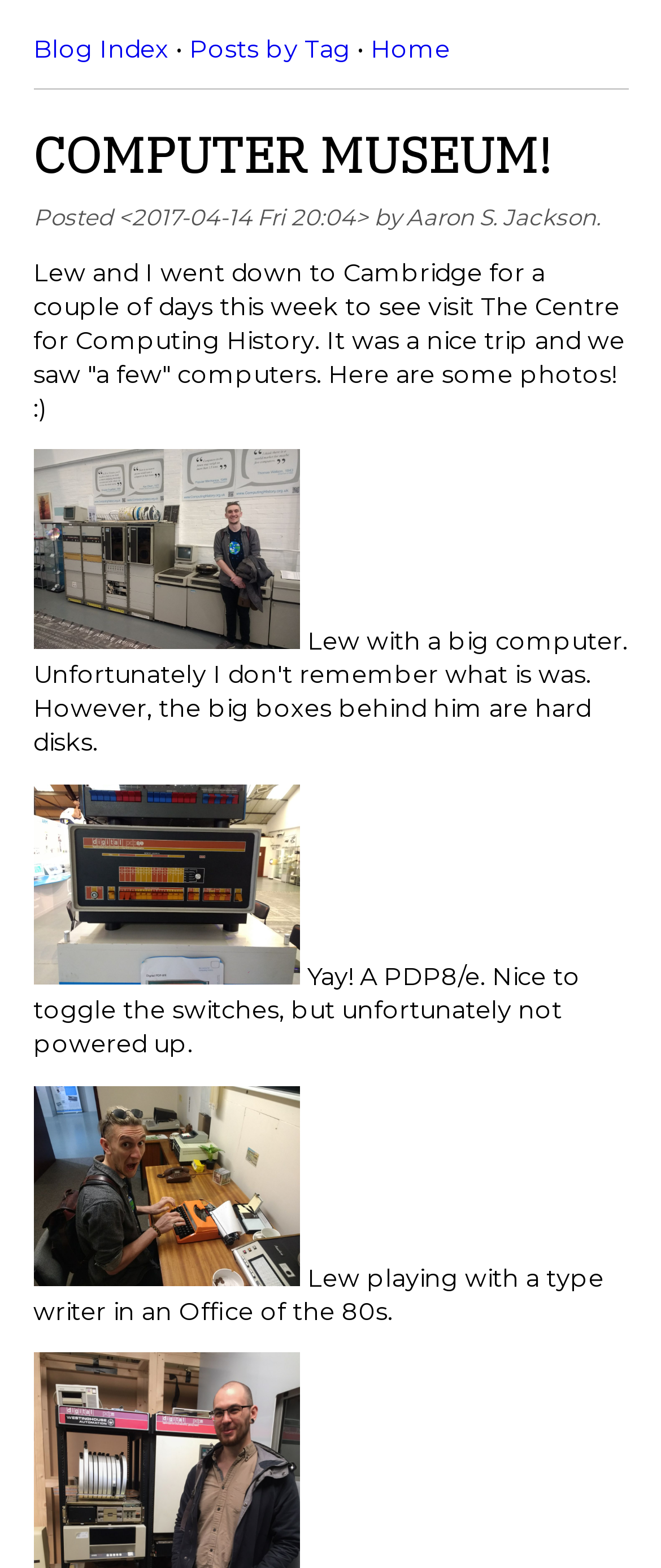How many links are in the top navigation bar?
Please look at the screenshot and answer in one word or a short phrase.

3